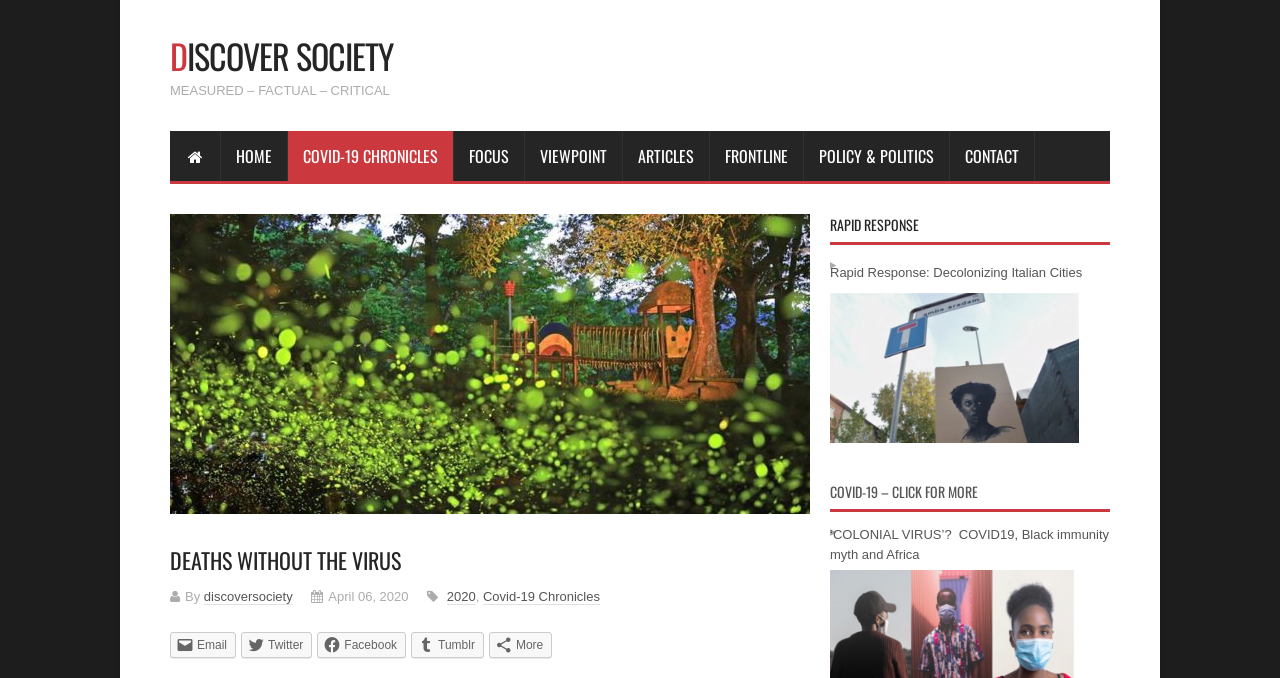Locate the bounding box coordinates of the element that should be clicked to execute the following instruction: "read article about deaths without the virus".

[0.133, 0.315, 0.633, 0.757]